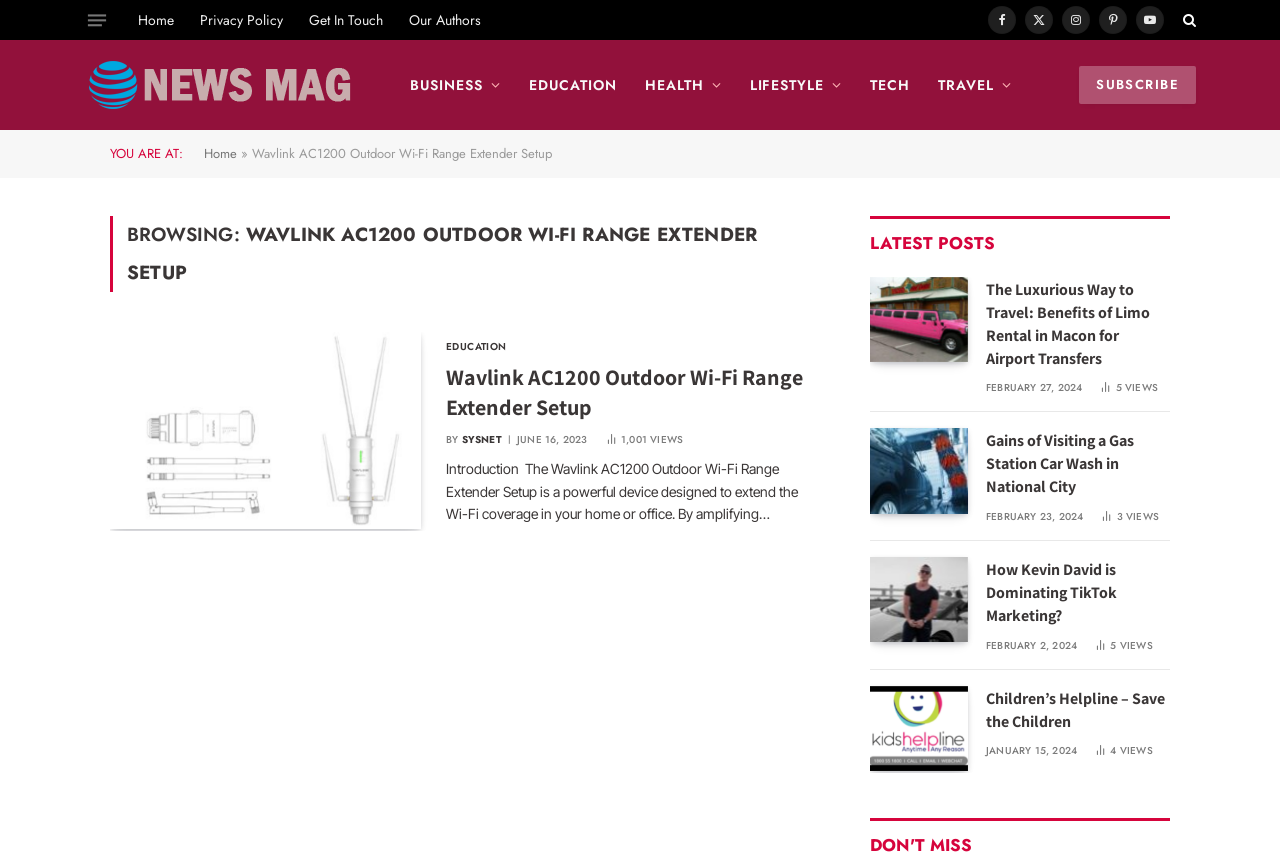Locate the bounding box coordinates of the clickable element to fulfill the following instruction: "Check the latest post about Limo Rental in Macon". Provide the coordinates as four float numbers between 0 and 1 in the format [left, top, right, bottom].

[0.68, 0.32, 0.914, 0.458]